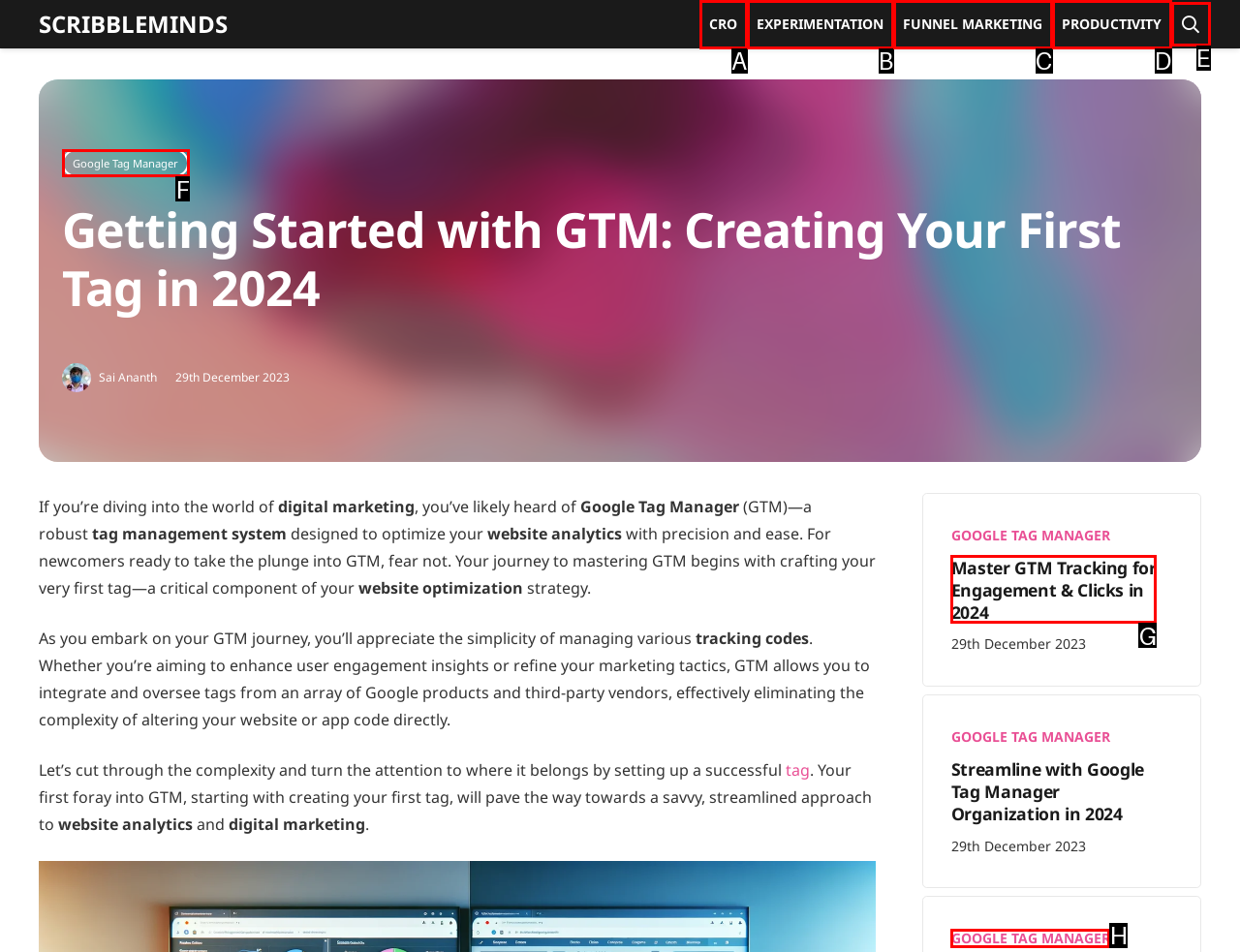Identify the correct letter of the UI element to click for this task: view featured projects
Respond with the letter from the listed options.

None